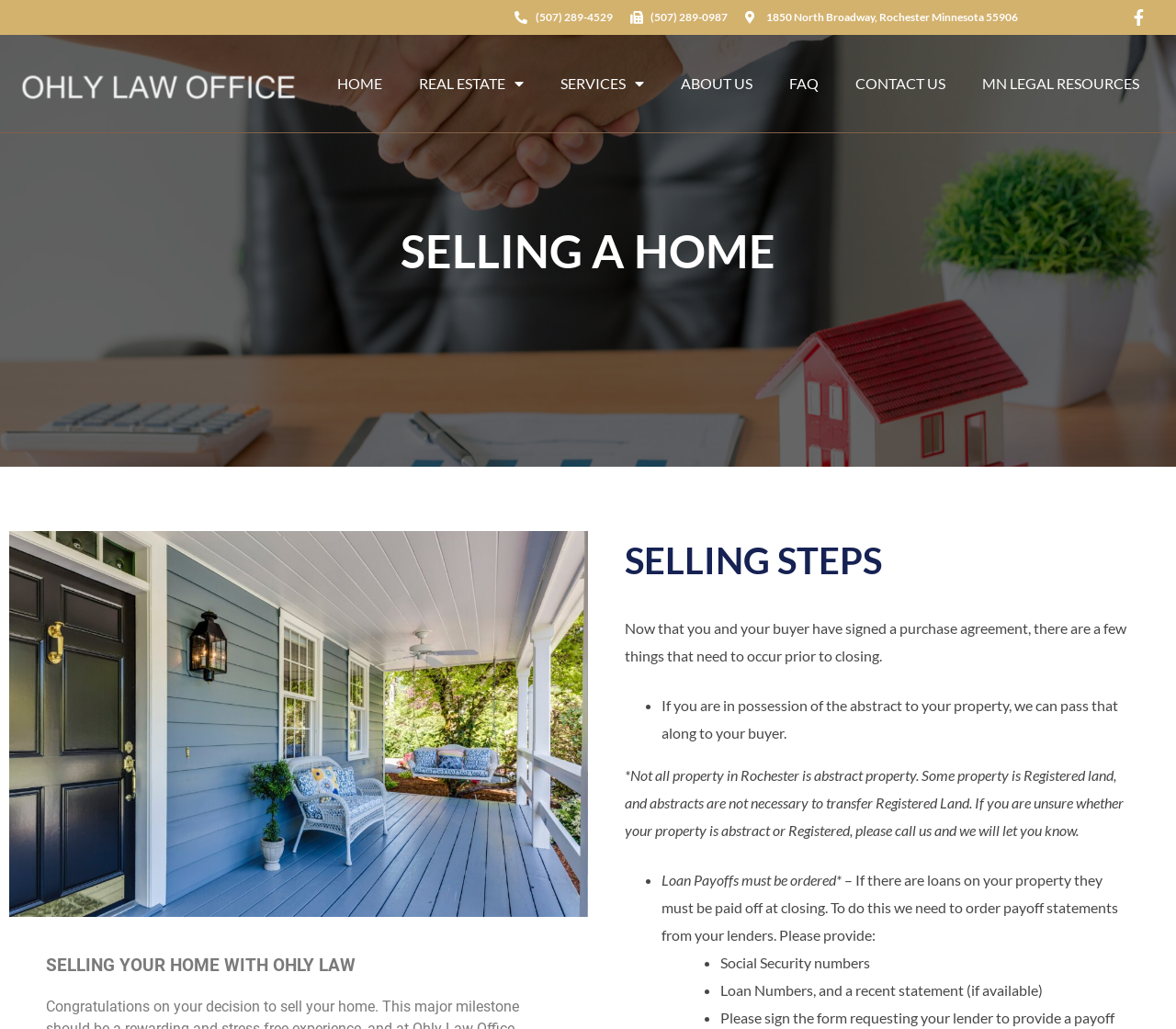Locate the bounding box coordinates of the clickable element to fulfill the following instruction: "Click on the 'jobs' link". Provide the coordinates as four float numbers between 0 and 1 in the format [left, top, right, bottom].

None